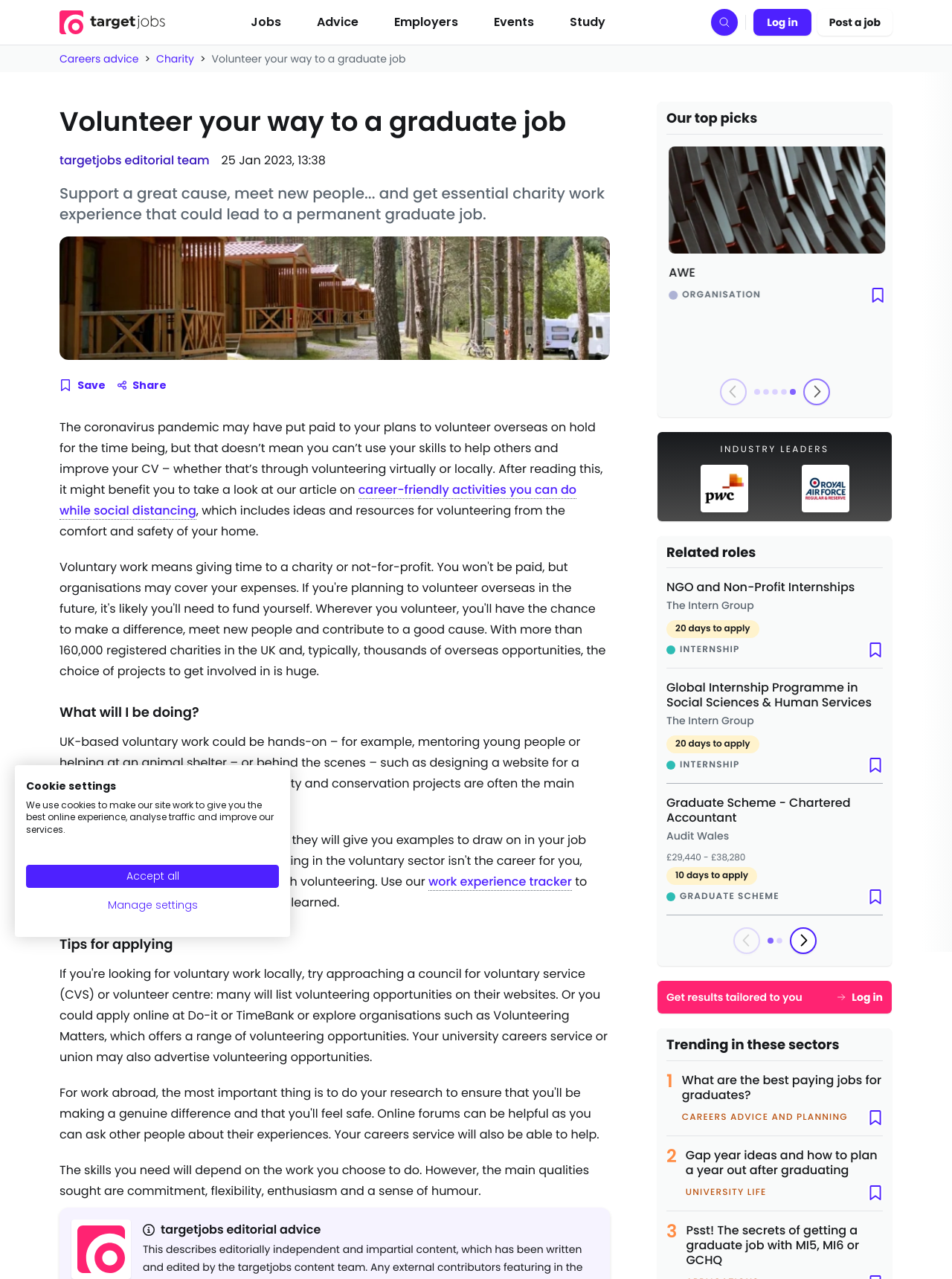Using the element description aria-label="Search", predict the bounding box coordinates for the UI element. Provide the coordinates in (top-left x, top-left y, bottom-right x, bottom-right y) format with values ranging from 0 to 1.

[0.747, 0.007, 0.775, 0.028]